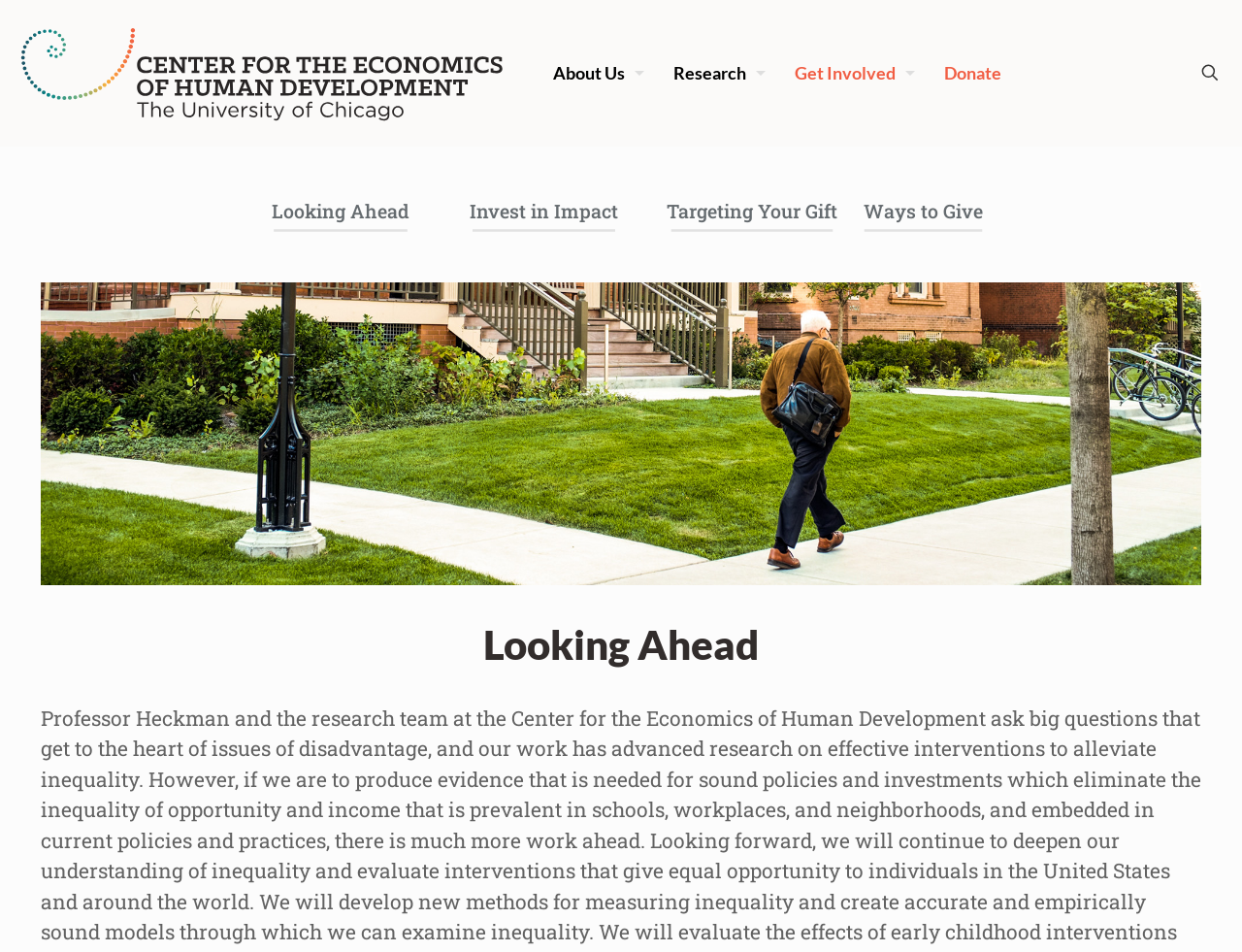How many elements are there in the top navigation bar?
Use the screenshot to answer the question with a single word or phrase.

5